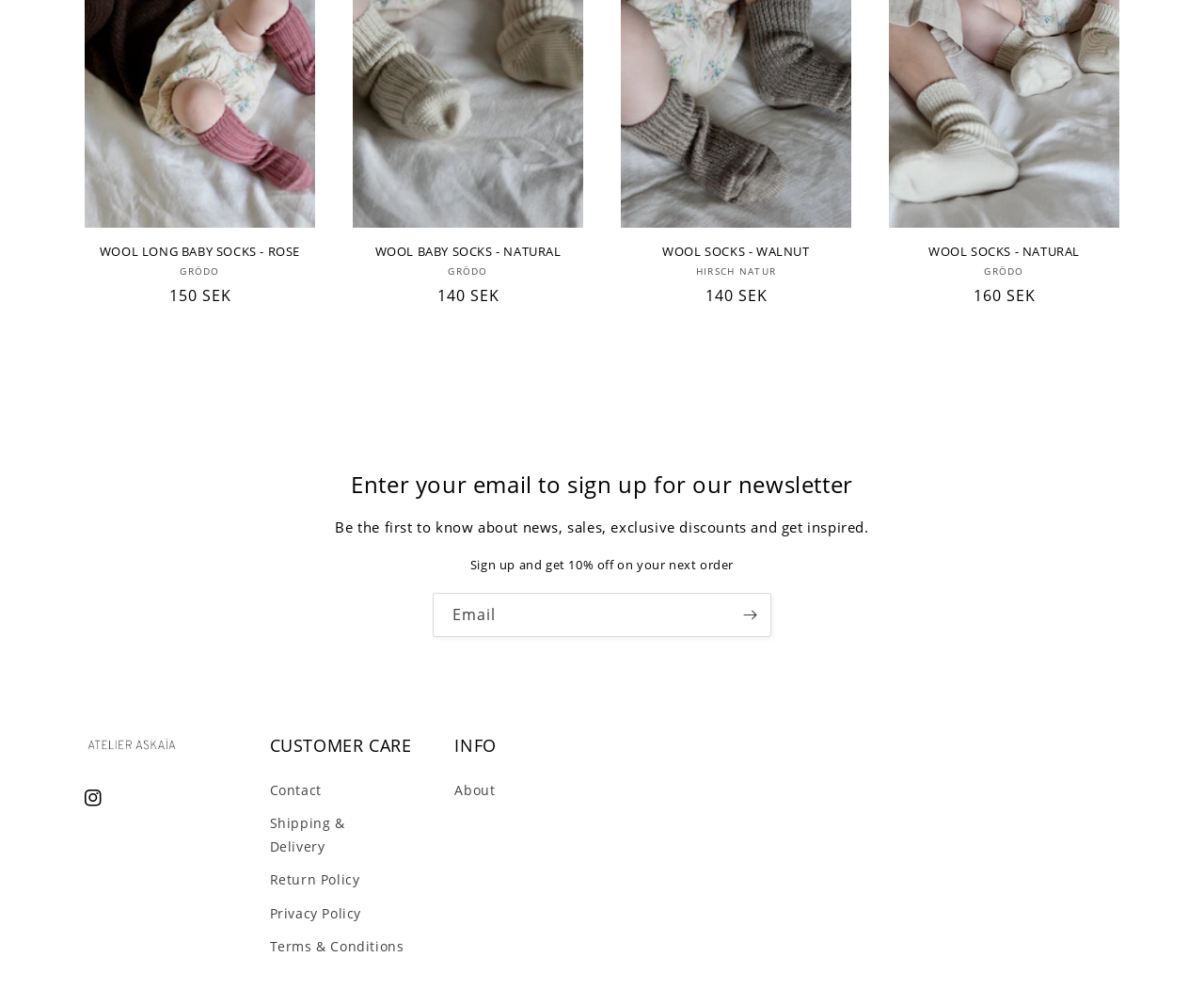Could you find the bounding box coordinates of the clickable area to complete this instruction: "Follow on Instagram"?

[0.06, 0.786, 0.095, 0.828]